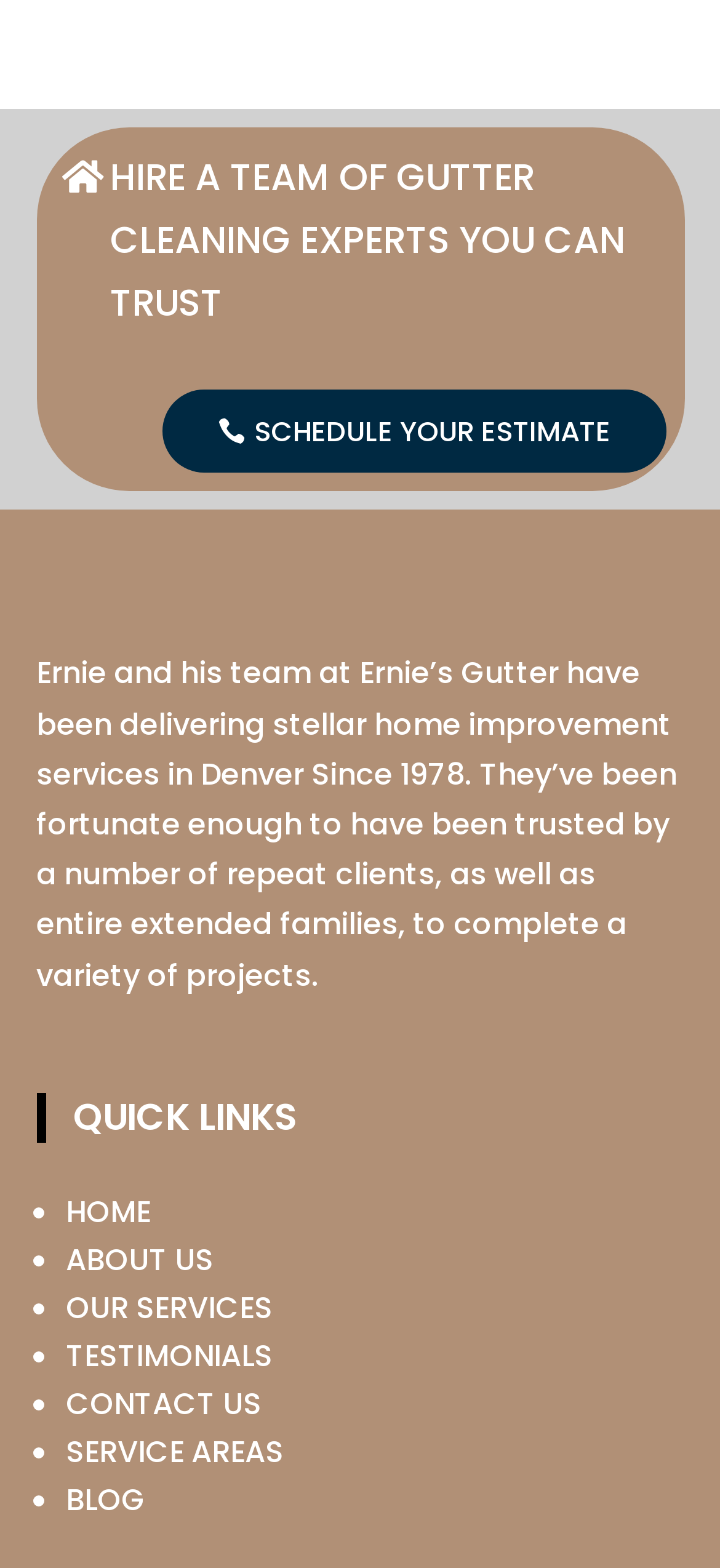What services does the company provide?
Please use the image to provide a one-word or short phrase answer.

Home improvement services